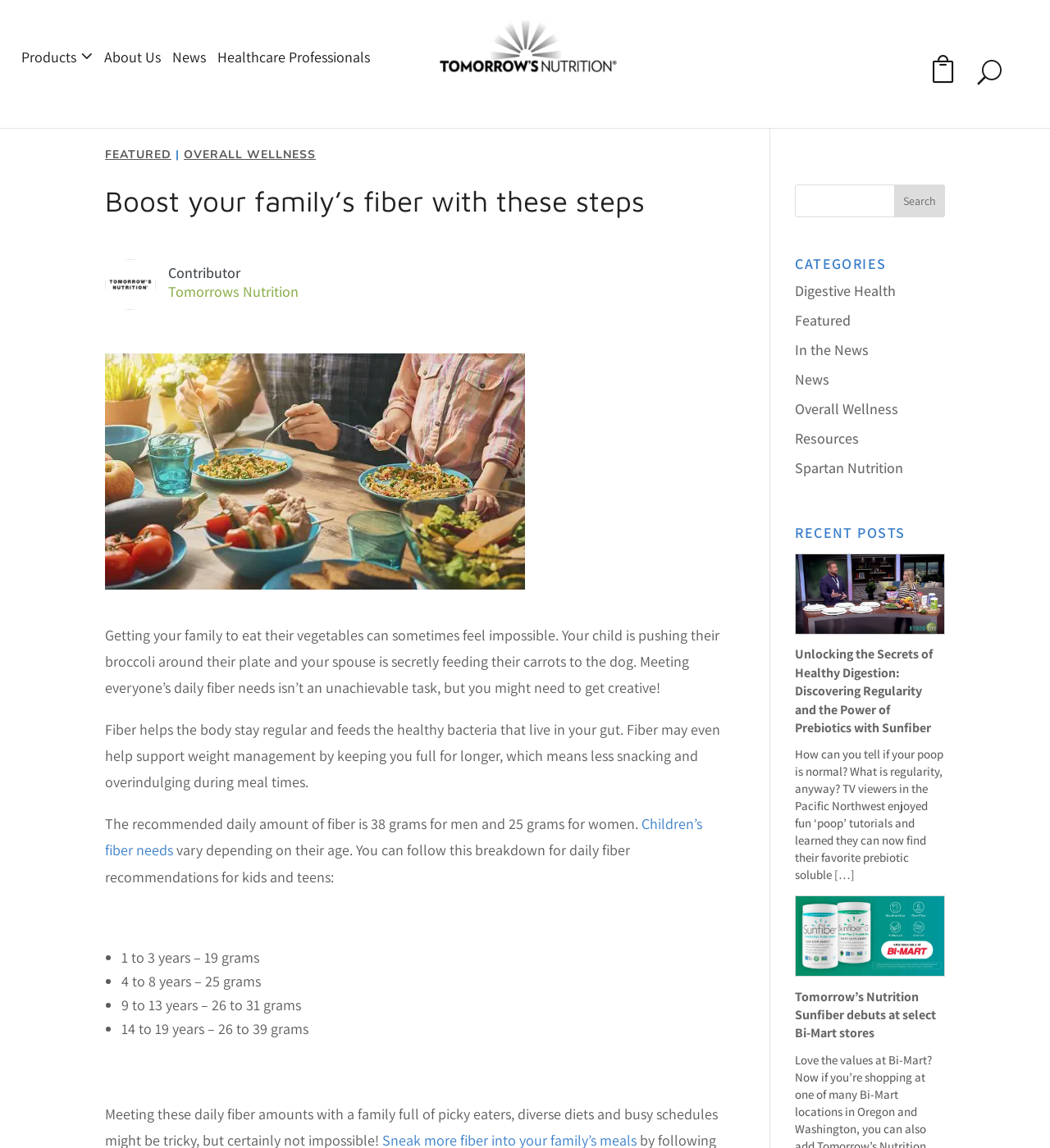Describe all visible elements and their arrangement on the webpage.

This webpage is about promoting healthy digestion and fiber intake, particularly for families. At the top, there is a navigation menu with links to "Products", "About Us", "News", "Healthcare Professionals", and the company logo "Tomorrow's Nutrition". On the right side of the navigation menu, there is a search bar with a "Search" button.

Below the navigation menu, there is a heading "Boost your family's fiber with these steps" followed by a brief introduction to the importance of fiber in the diet. The introduction is accompanied by an image related to boosting fiber.

The main content of the webpage is divided into sections. The first section explains the benefits of fiber, including regularity and weight management. The second section discusses the recommended daily amount of fiber for men, women, and children of different ages. This section includes a list of daily fiber recommendations for kids and teens.

Further down the page, there are sections for "CATEGORIES" and "RECENT POSTS". The "CATEGORIES" section has links to various topics such as "Digestive Health", "Featured", and "Overall Wellness". The "RECENT POSTS" section features two articles with images, summaries, and links to read more. The articles appear to be about healthy digestion and the benefits of prebiotics.

Throughout the webpage, there are several images, including the company logo, an image related to boosting fiber, and images accompanying the recent posts. The overall layout is organized, with clear headings and concise text.